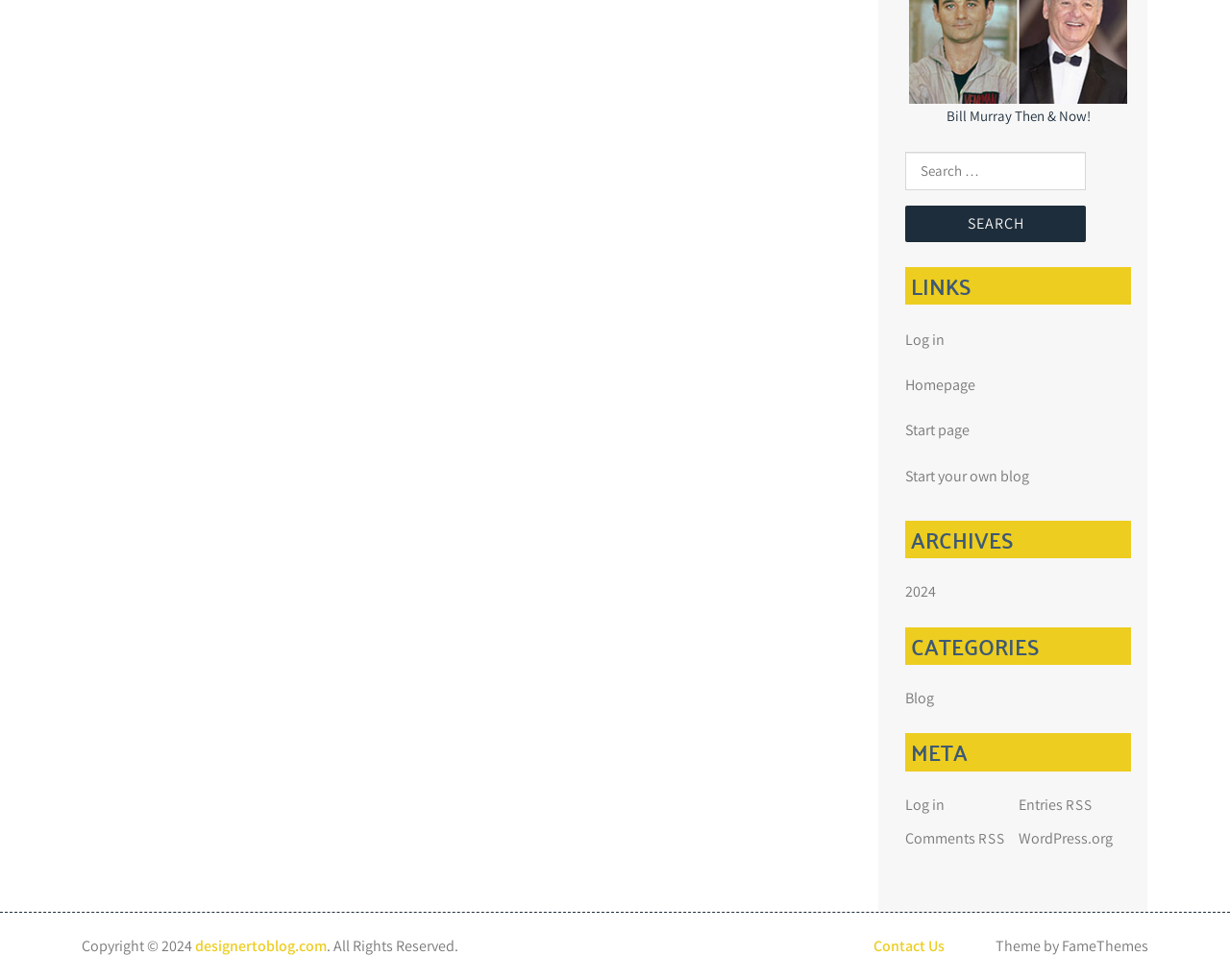Determine the bounding box coordinates of the clickable region to execute the instruction: "Search for something". The coordinates should be four float numbers between 0 and 1, denoted as [left, top, right, bottom].

[0.736, 0.154, 0.92, 0.25]